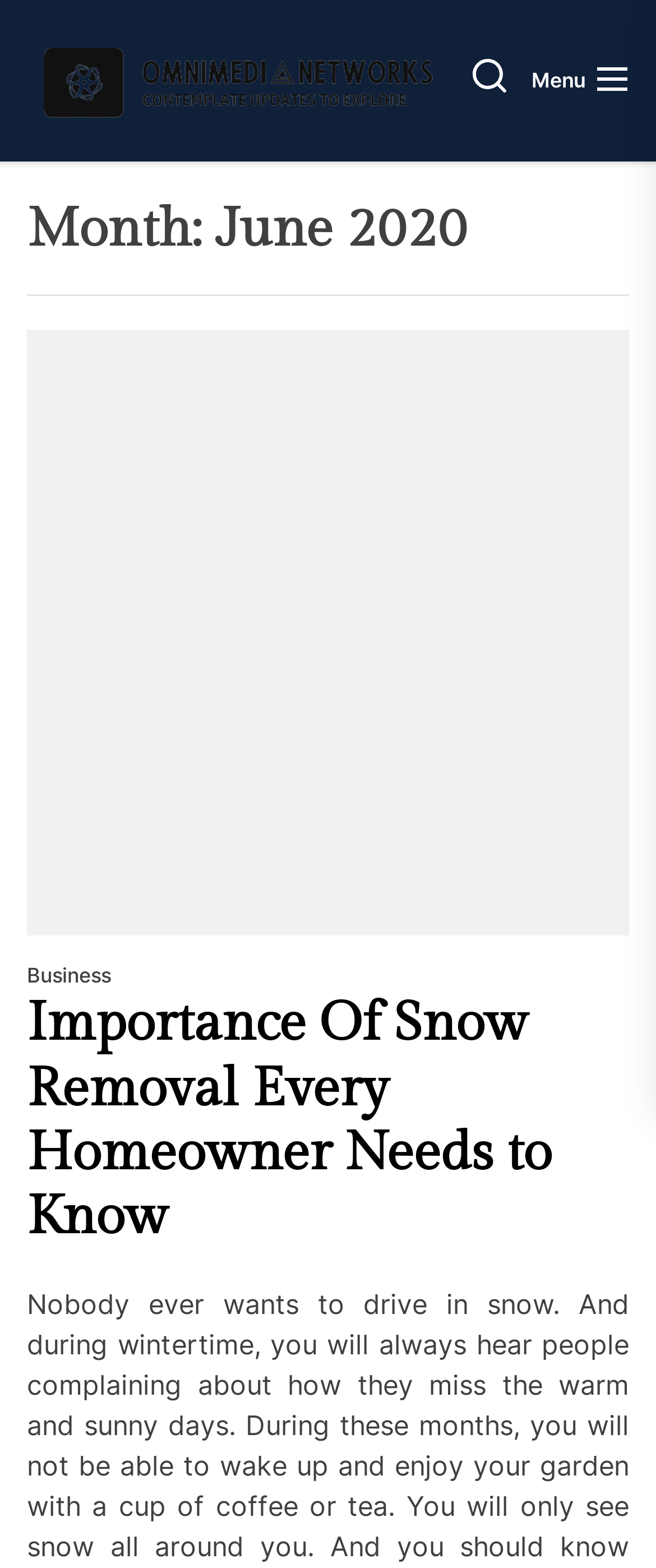What is the topic of the article?
Use the information from the screenshot to give a comprehensive response to the question.

The answer can be found by looking at the heading element with the text 'Importance Of Snow Removal Every Homeowner Needs to Know' which is a child of the header element.